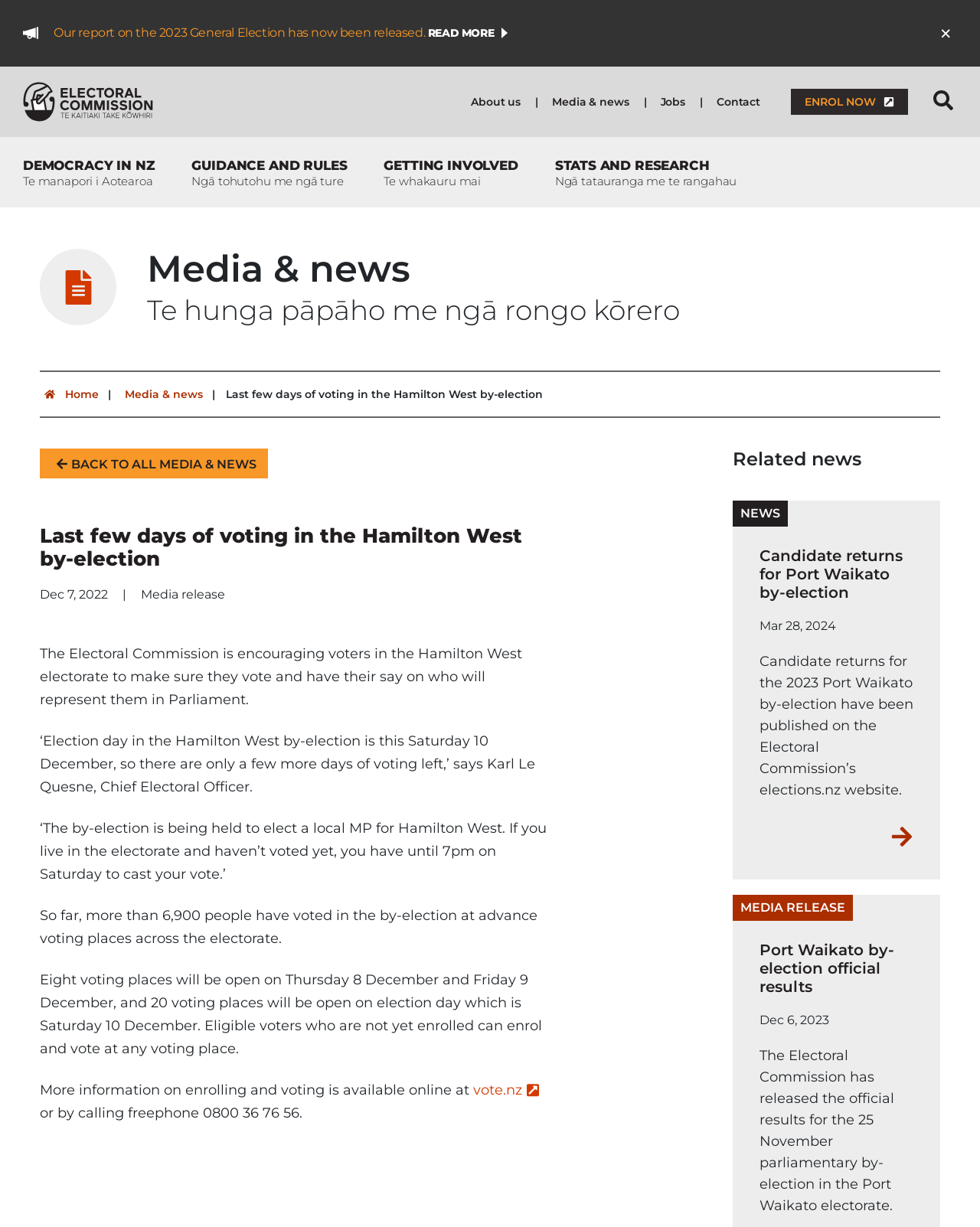What is the text of the link at the top right corner?
Look at the image and answer the question with a single word or phrase.

ENROL NOW